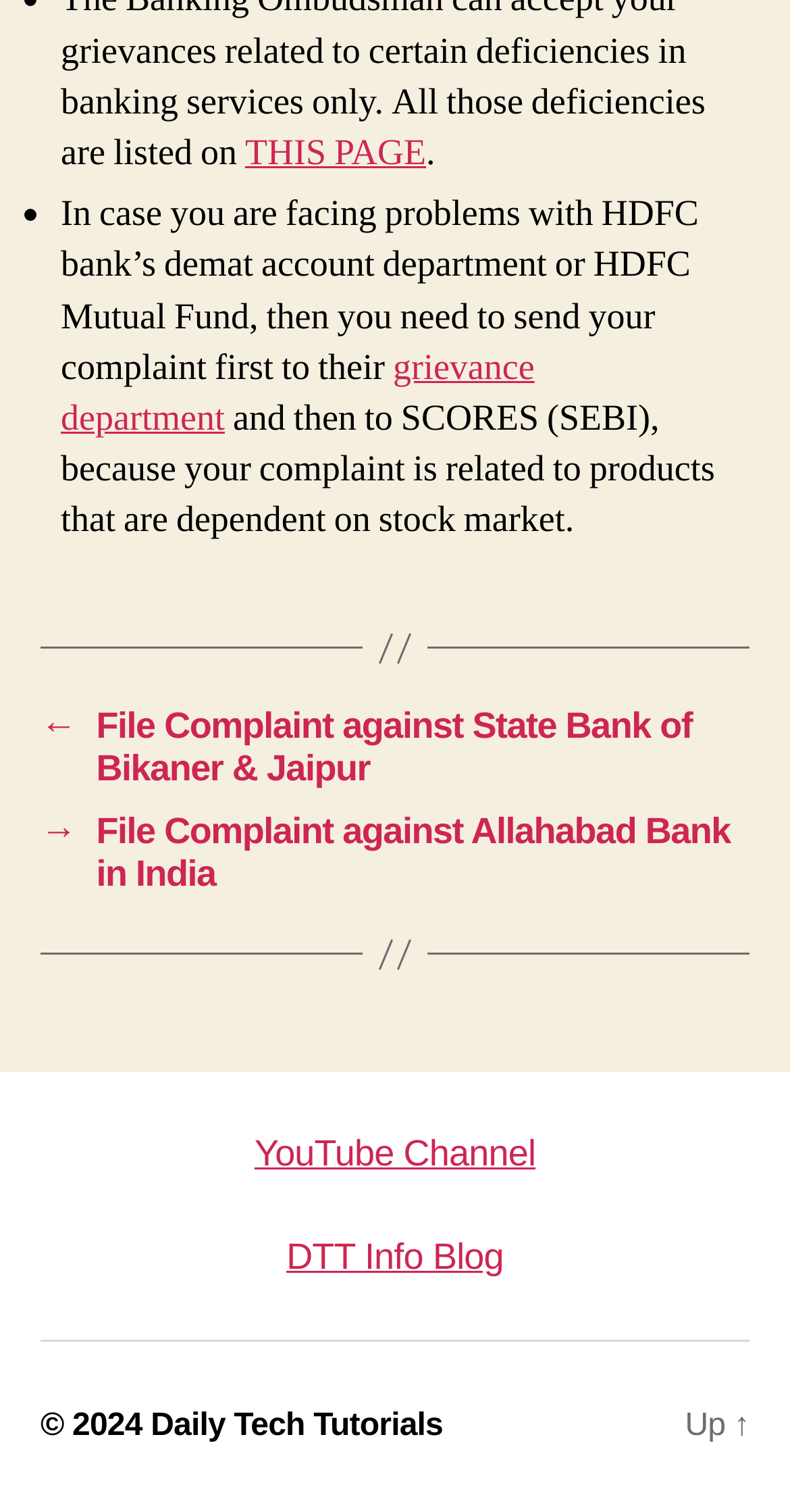Please specify the bounding box coordinates of the area that should be clicked to accomplish the following instruction: "Visit the 'grievance department'". The coordinates should consist of four float numbers between 0 and 1, i.e., [left, top, right, bottom].

[0.077, 0.227, 0.677, 0.292]